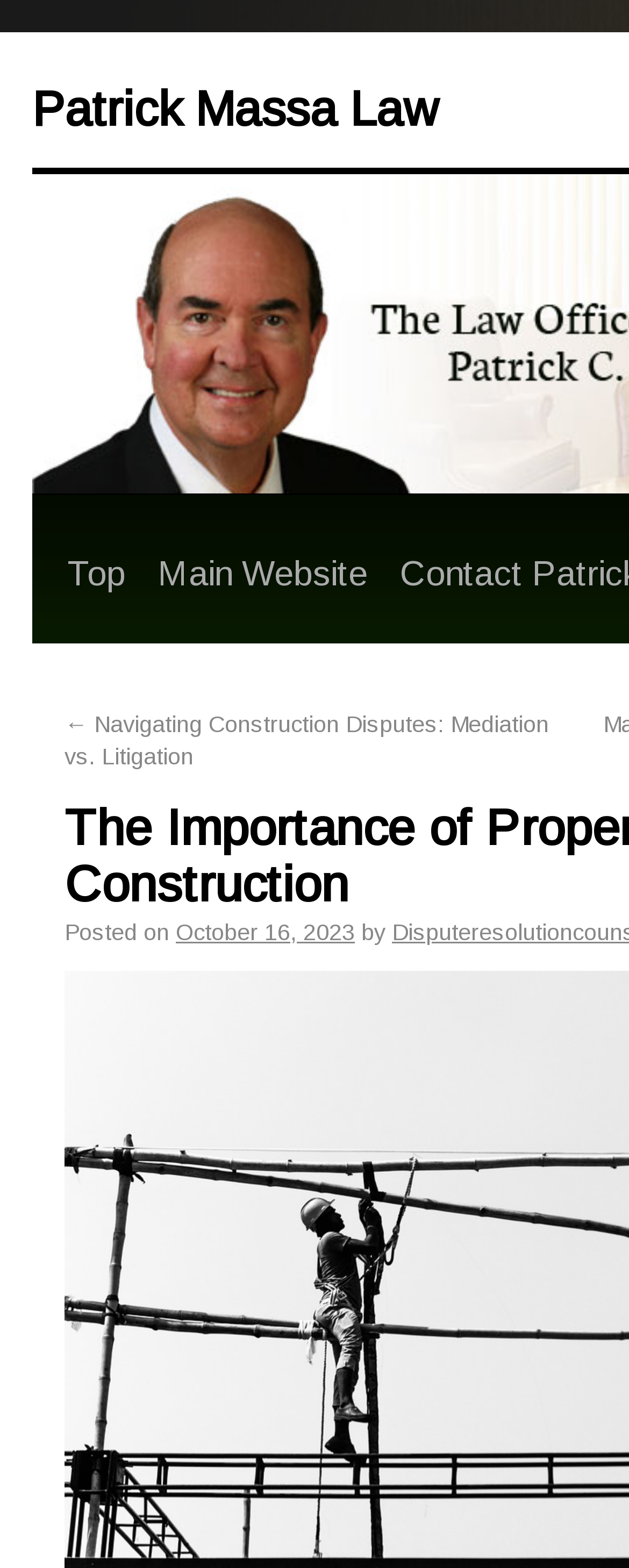Please provide the bounding box coordinate of the region that matches the element description: October 16, 2023. Coordinates should be in the format (top-left x, top-left y, bottom-right x, bottom-right y) and all values should be between 0 and 1.

[0.279, 0.586, 0.564, 0.602]